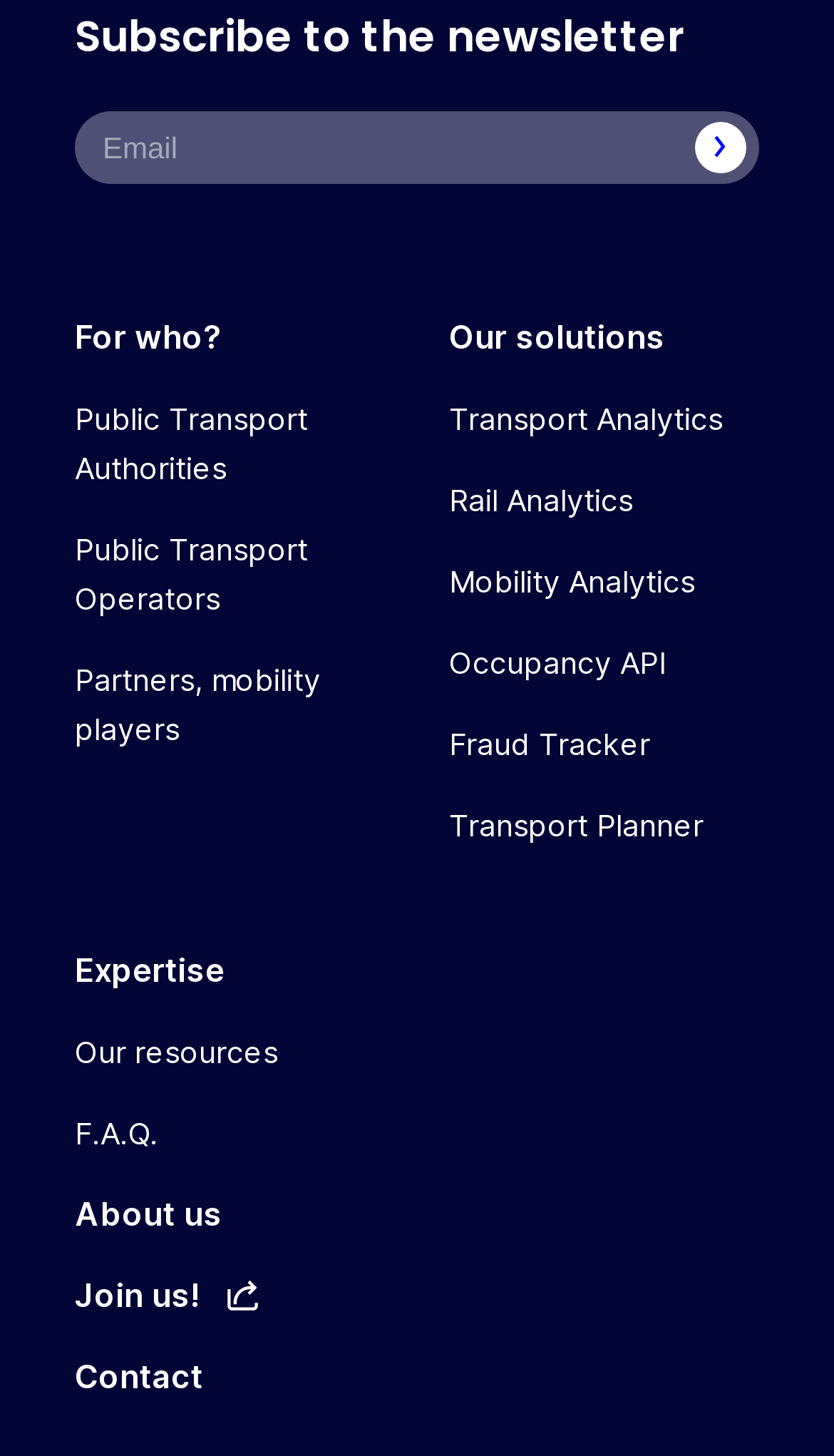Reply to the question below using a single word or brief phrase:
How many links are there under 'Our solutions'?

5